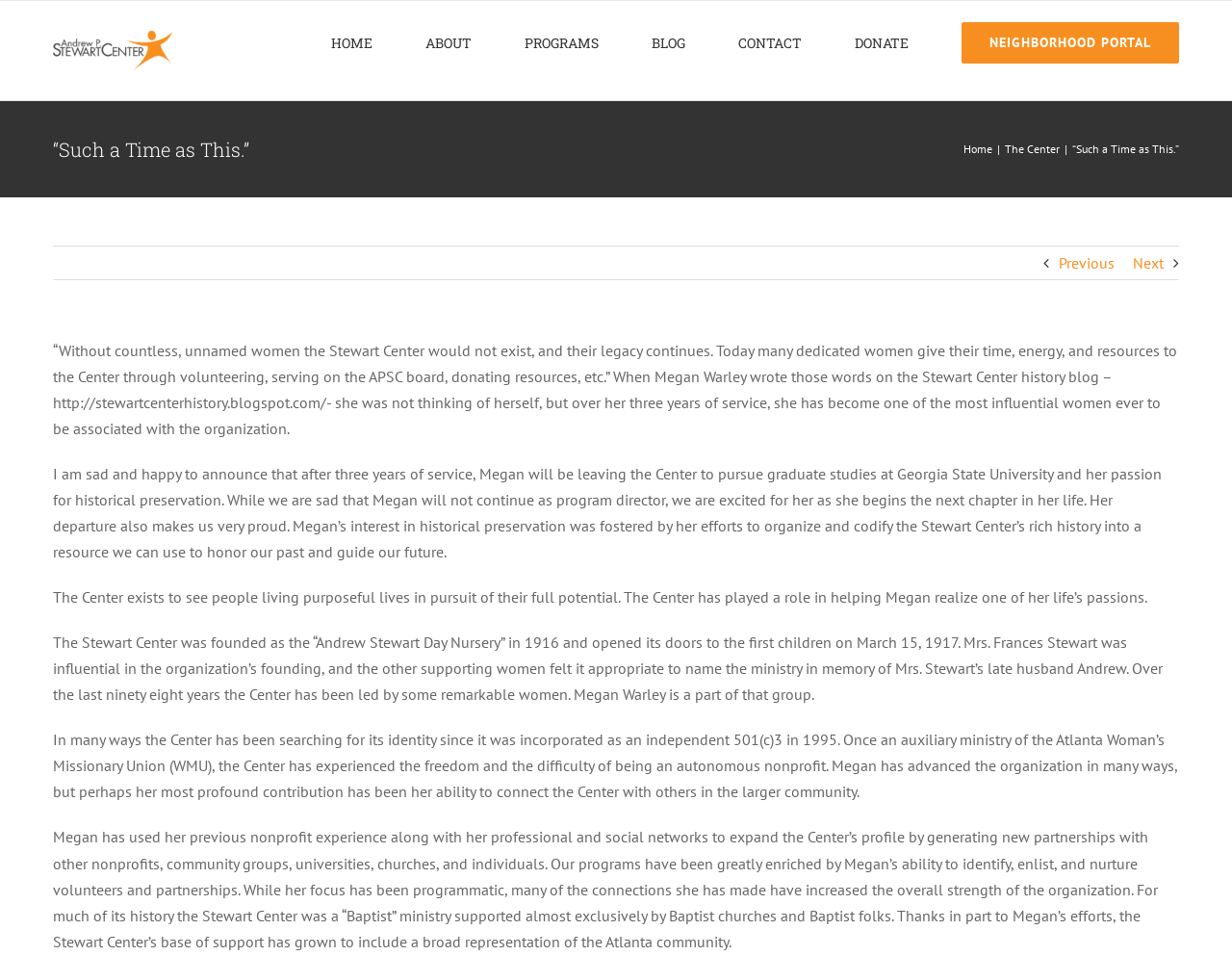From the screenshot, find the bounding box of the UI element matching this description: "CONTACT". Supply the bounding box coordinates in the form [left, top, right, bottom], each a float between 0 and 1.

[0.599, 0.001, 0.651, 0.086]